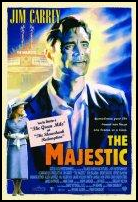What is the tone of the movie poster's background?
Use the image to give a comprehensive and detailed response to the question.

The background of the movie poster is adorned with a dramatic blend of light and color, emphasizing the film's emotional depth and thematic elements.